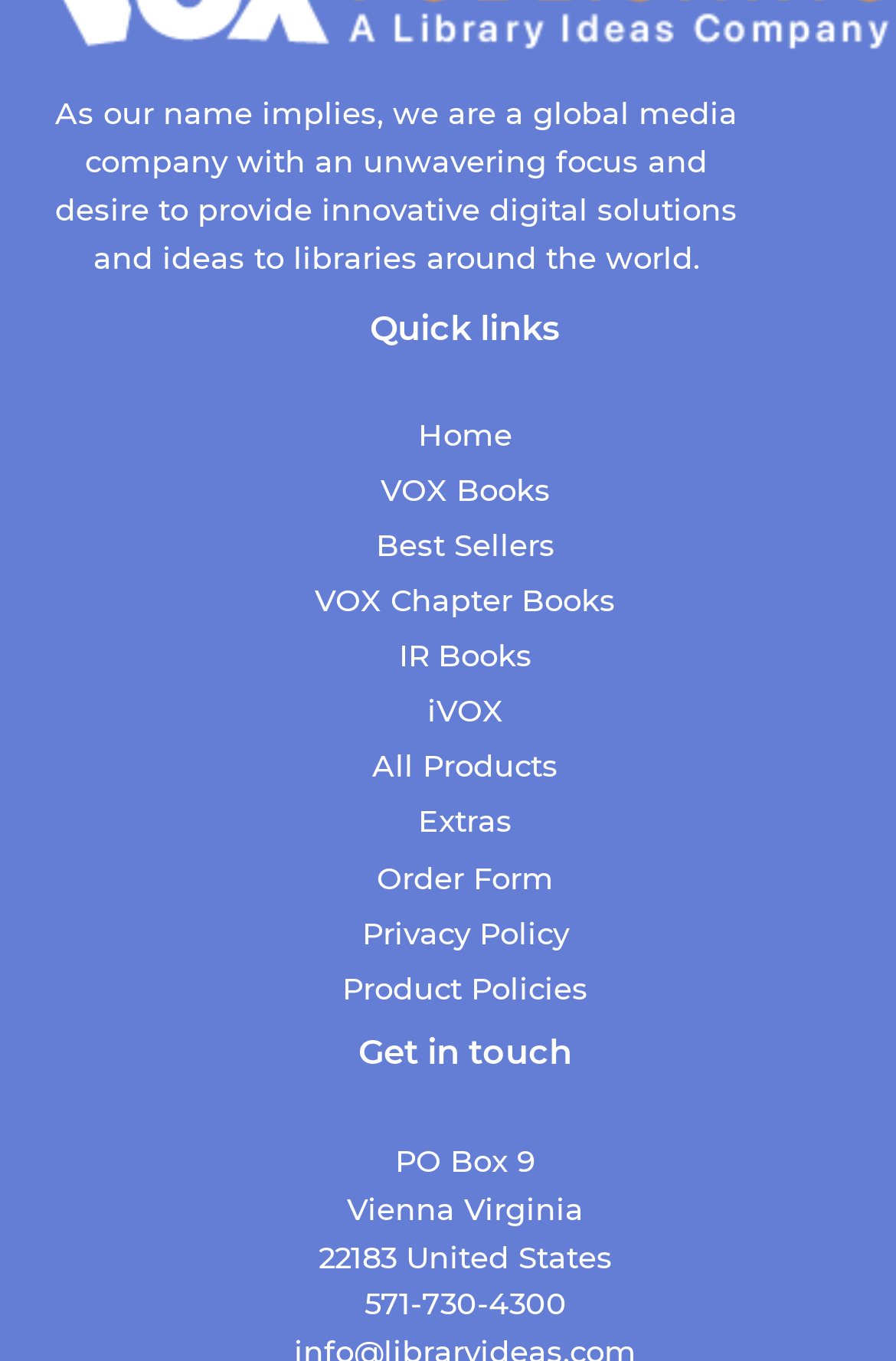Using the element description: "aria-label="Open navigation menu"", determine the bounding box coordinates for the specified UI element. The coordinates should be four float numbers between 0 and 1, [left, top, right, bottom].

None